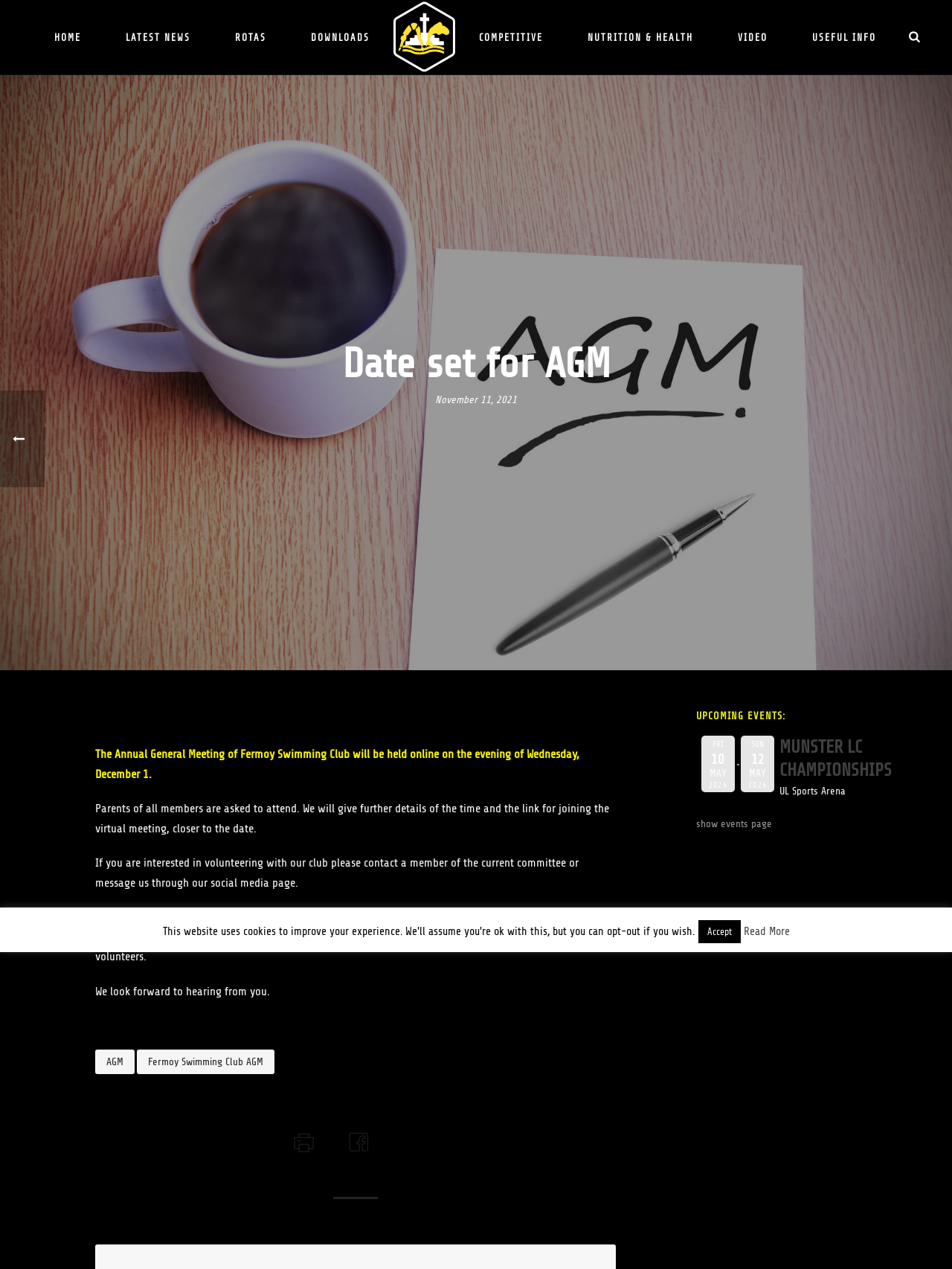Find the bounding box coordinates for the HTML element described as: "Accept". The coordinates should consist of four float values between 0 and 1, i.e., [left, top, right, bottom].

[0.733, 0.725, 0.778, 0.743]